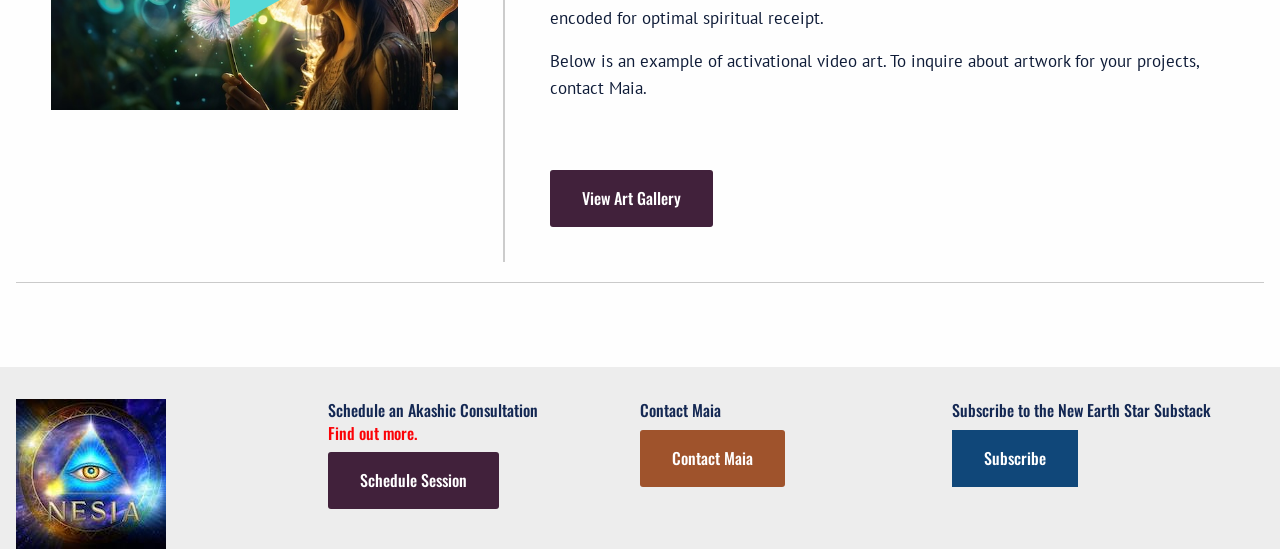Respond with a single word or short phrase to the following question: 
What is the purpose of the 'View Art Gallery' button?

To view art gallery